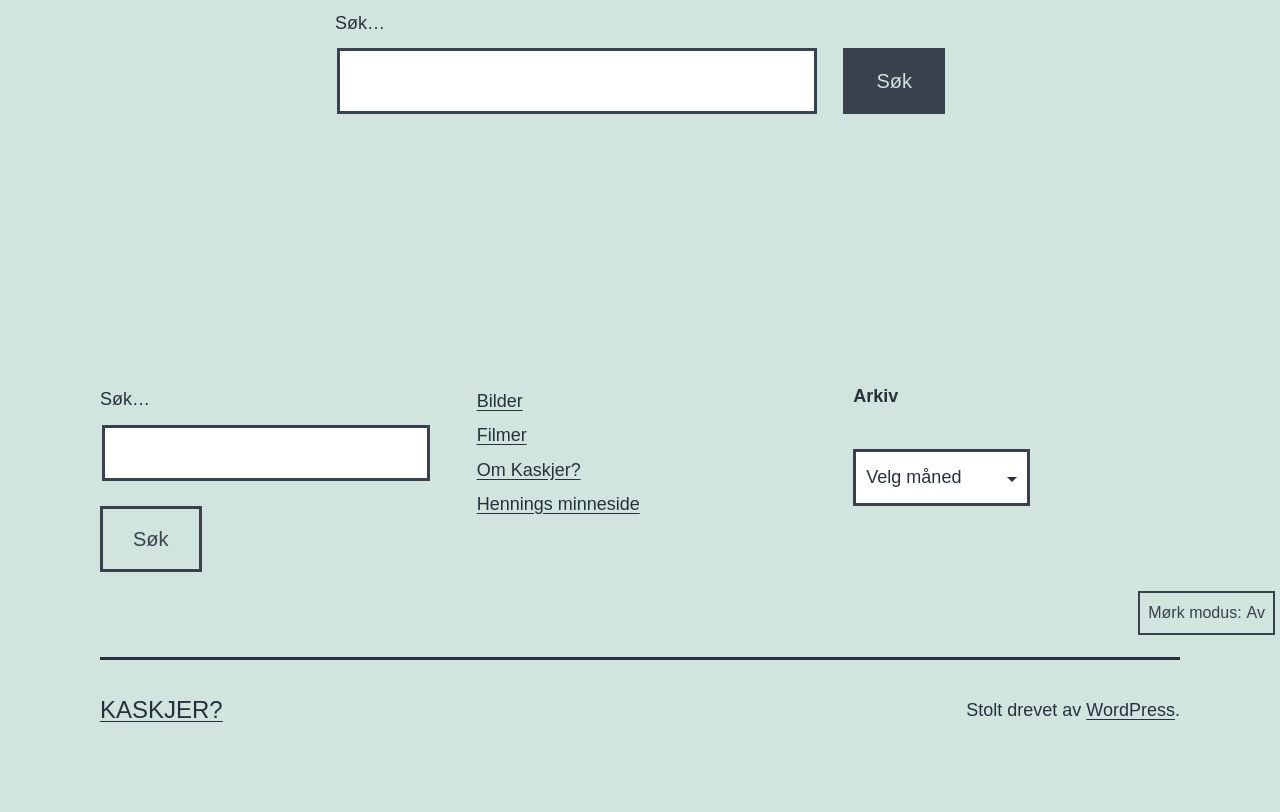Using the format (top-left x, top-left y, bottom-right x, bottom-right y), and given the element description, identify the bounding box coordinates within the screenshot: parent_node: Søk… value="Søk"

[0.078, 0.624, 0.157, 0.705]